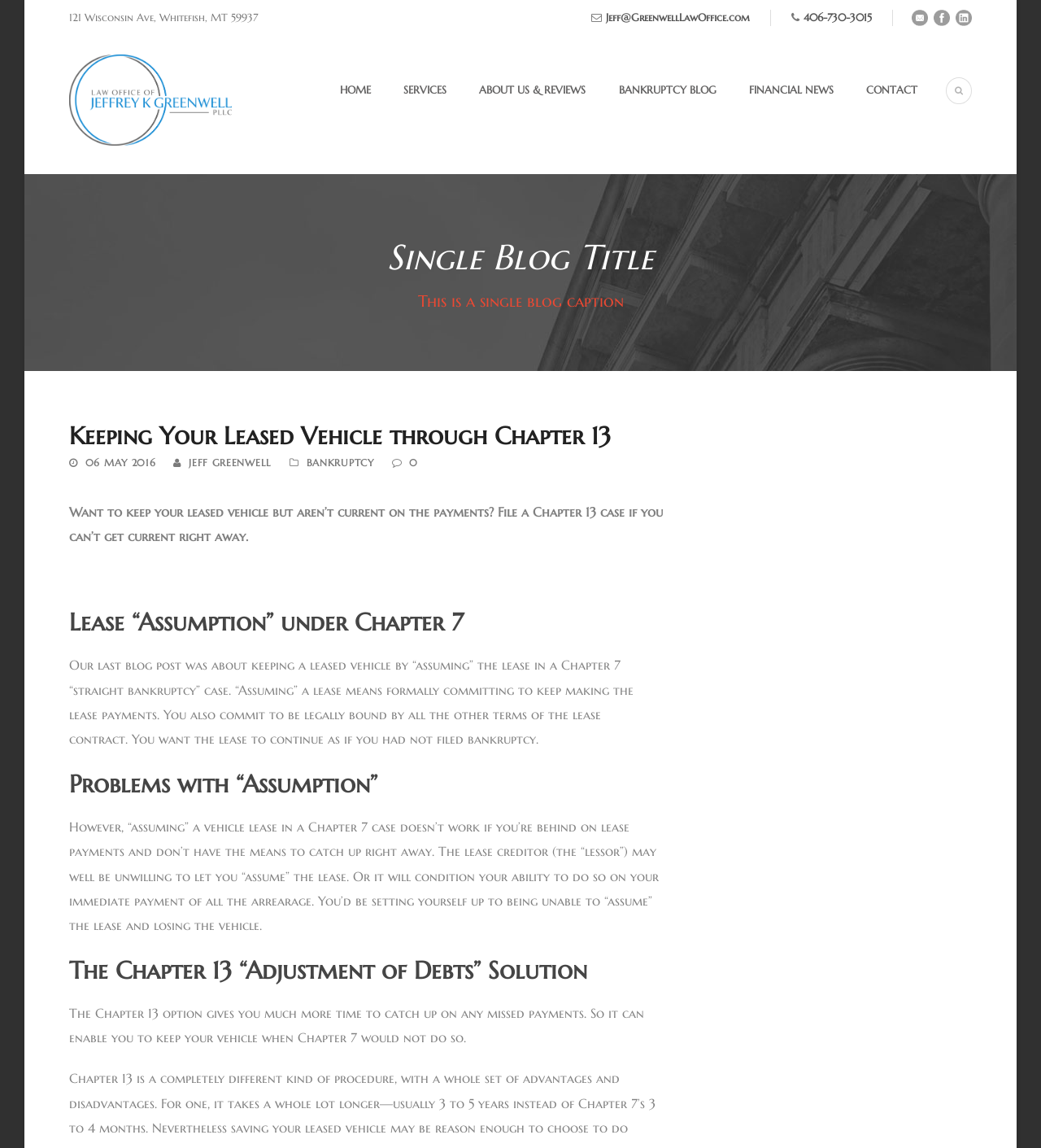Based on the description "About Us & Reviews", find the bounding box of the specified UI element.

[0.429, 0.07, 0.563, 0.121]